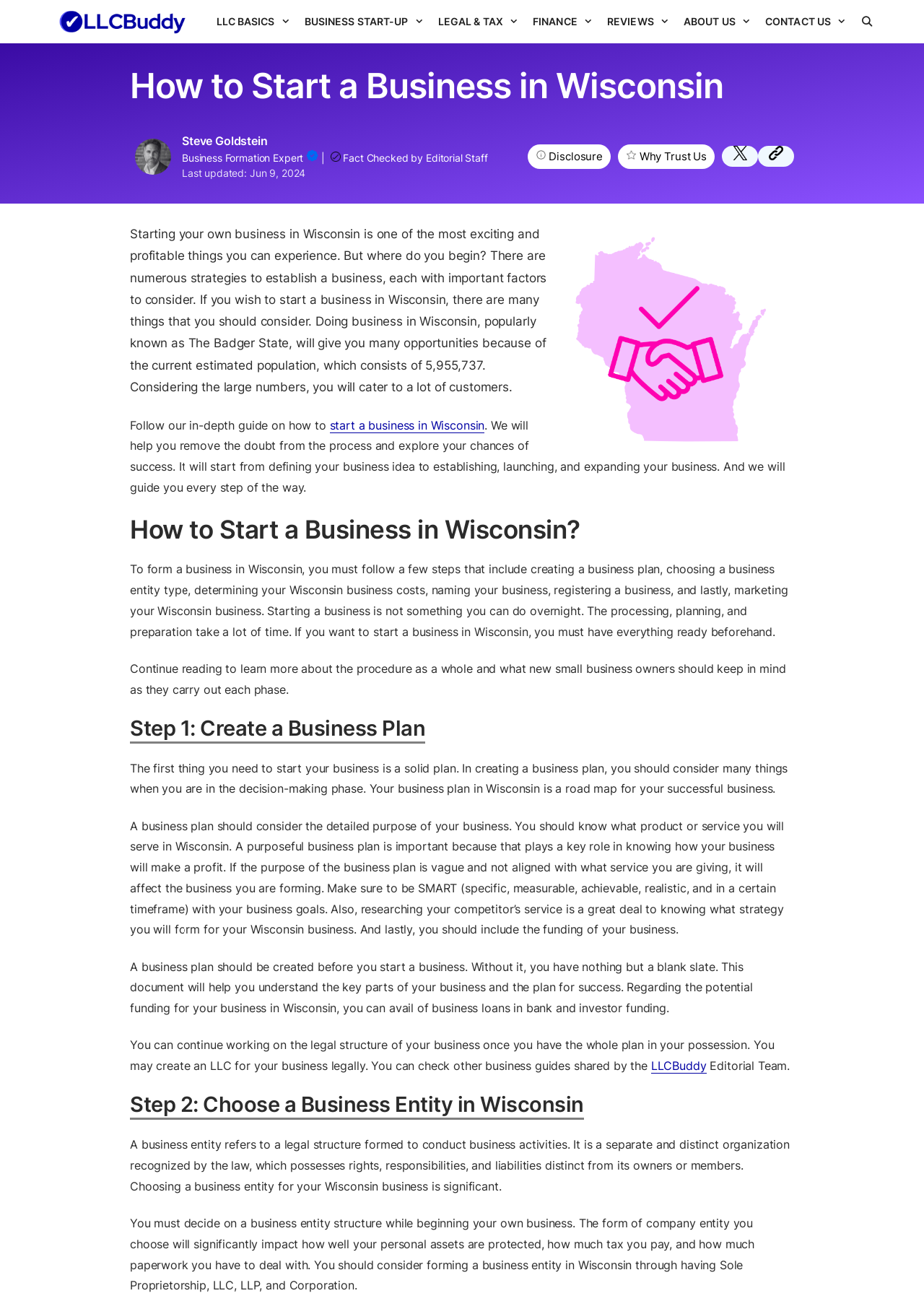Please find and report the bounding box coordinates of the element to click in order to perform the following action: "Open the search bar". The coordinates should be expressed as four float numbers between 0 and 1, in the format [left, top, right, bottom].

[0.928, 0.0, 0.958, 0.033]